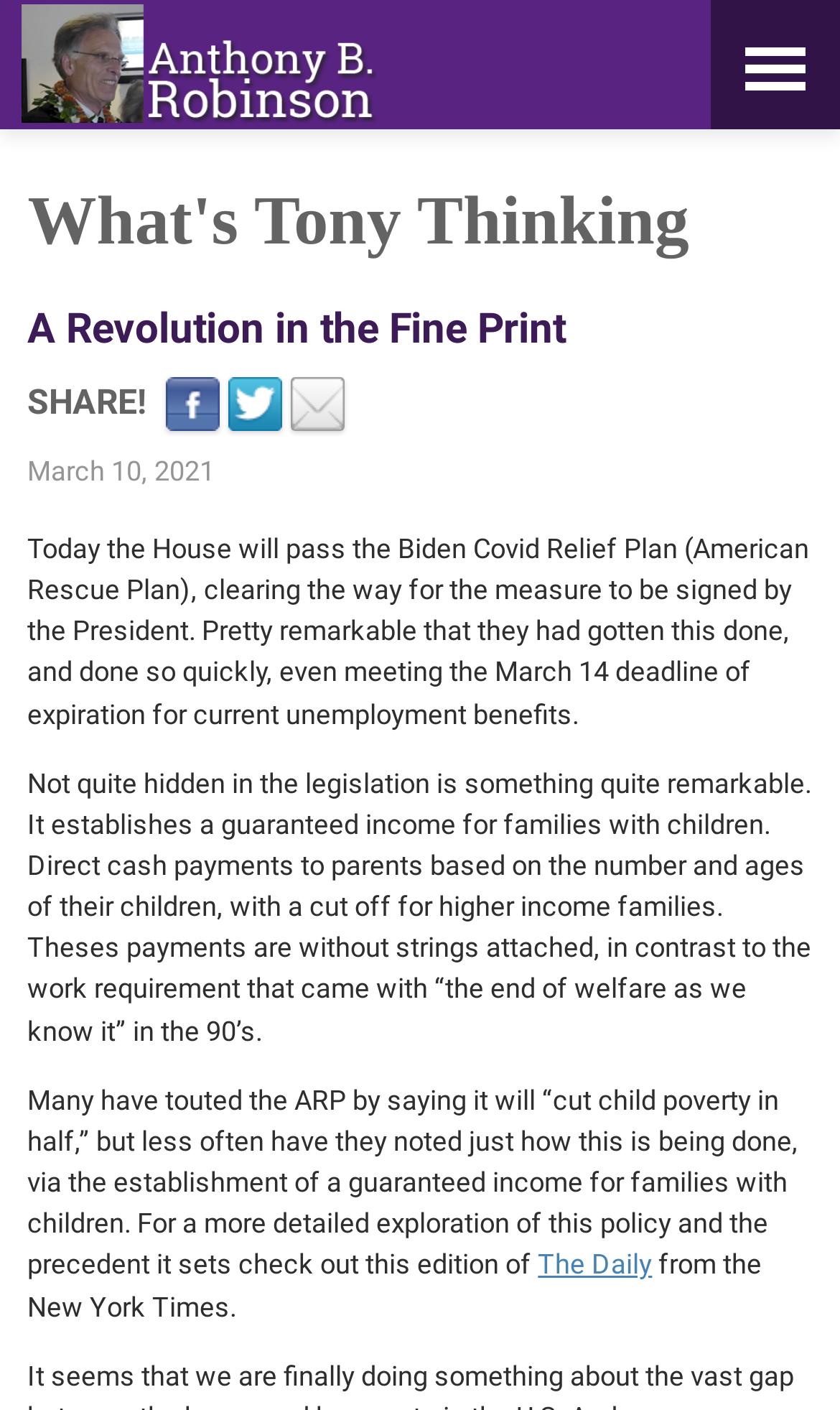Provide a thorough and detailed response to the question by examining the image: 
What is the name of the podcast mentioned in the article?

I found the name of the podcast by looking at the link element that contains the text 'The Daily'. This link is located at the bottom of the article and is referenced as a source for further information on a specific policy.